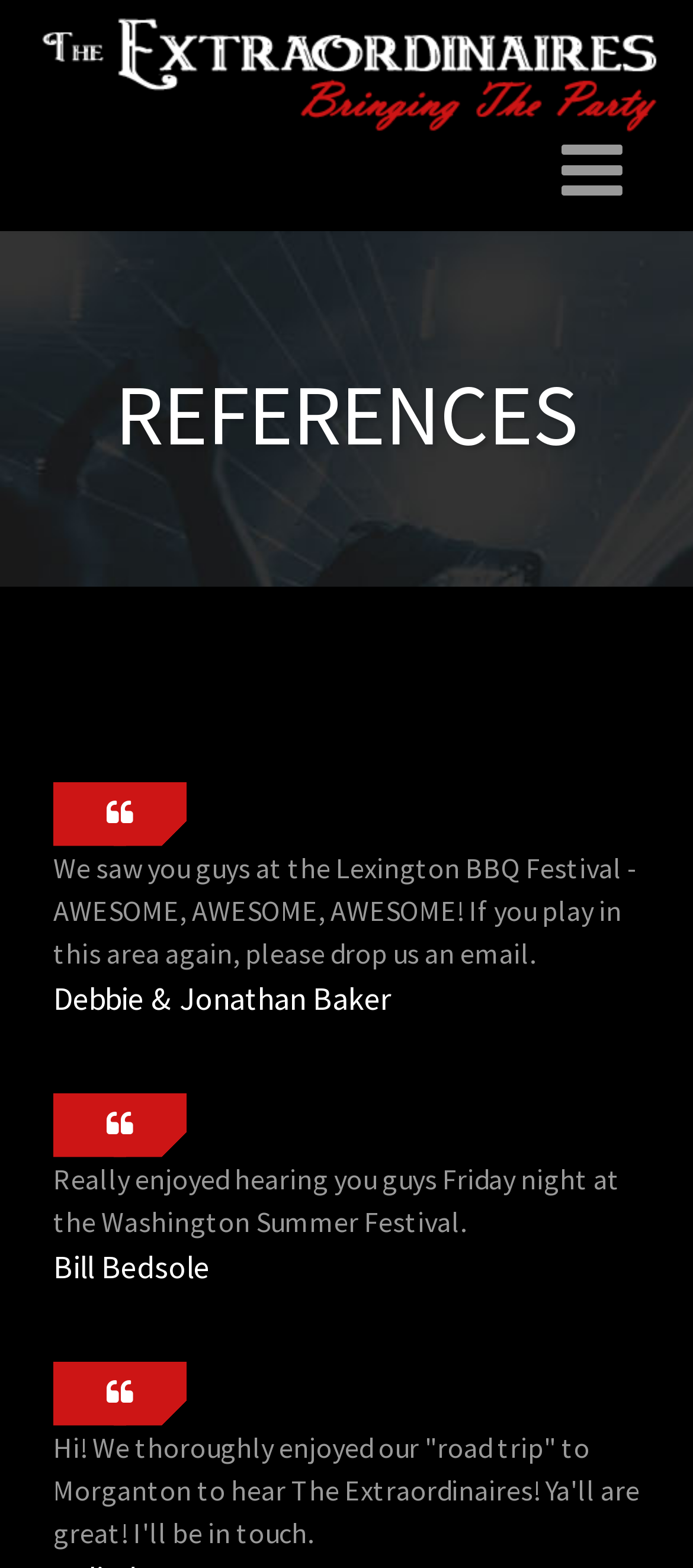What is the purpose of the page?
Please look at the screenshot and answer in one word or a short phrase.

Displaying references